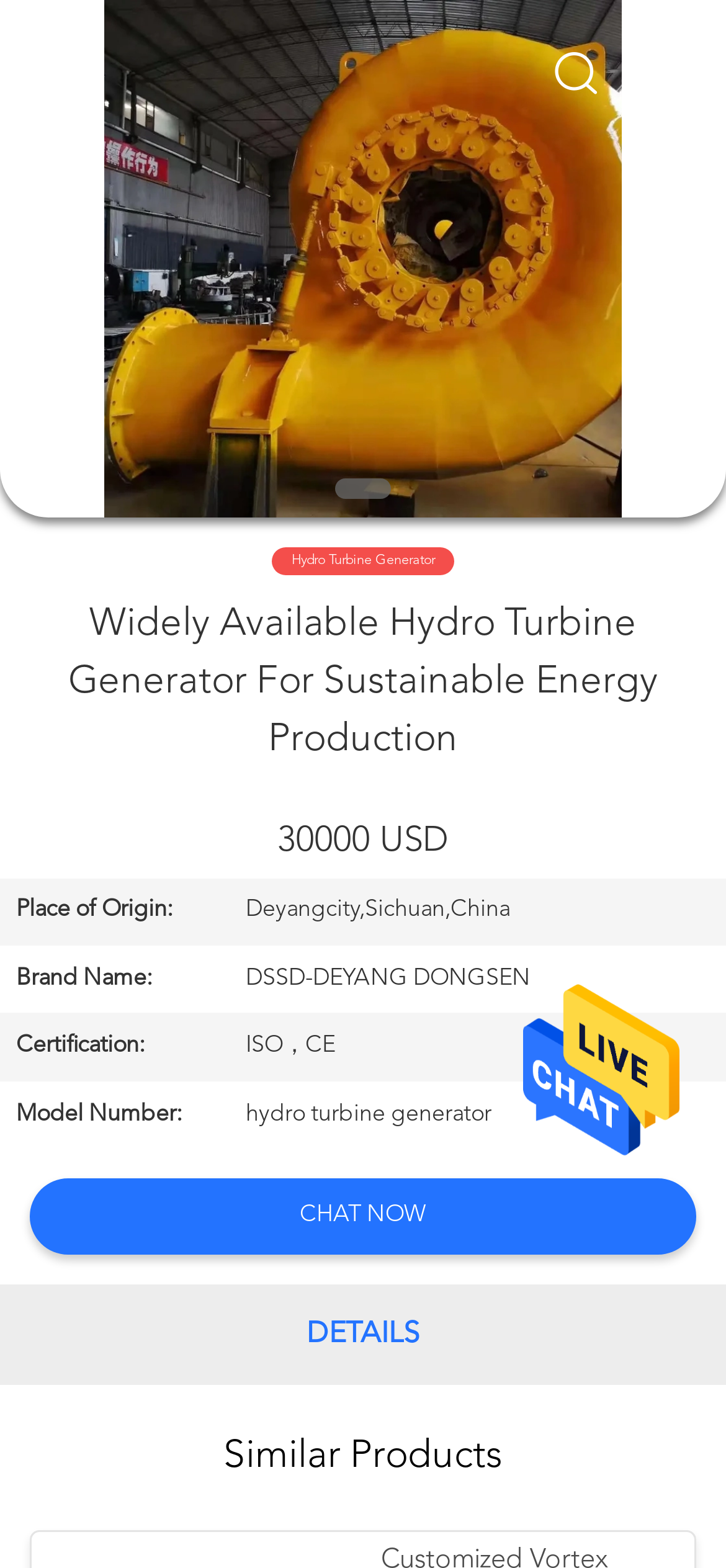What is the price of the hydro turbine generator?
Please provide a comprehensive answer to the question based on the webpage screenshot.

I found the answer by looking at the table on the webpage, which has a caption and several rows. The first row has a rowheader 'Place of Origin:' and a gridcell 'Deyangcity,Sichuan,China'. The second row has a rowheader 'Brand Name:' and a gridcell 'DSSD-DEYANG DONGSEN'. The third row has a rowheader 'Certification:' and a gridcell 'ISO，CE'. The fourth row has a rowheader 'Model Number:' and a gridcell 'hydro turbine generator'. Above this table, I saw the price '30000 USD'.